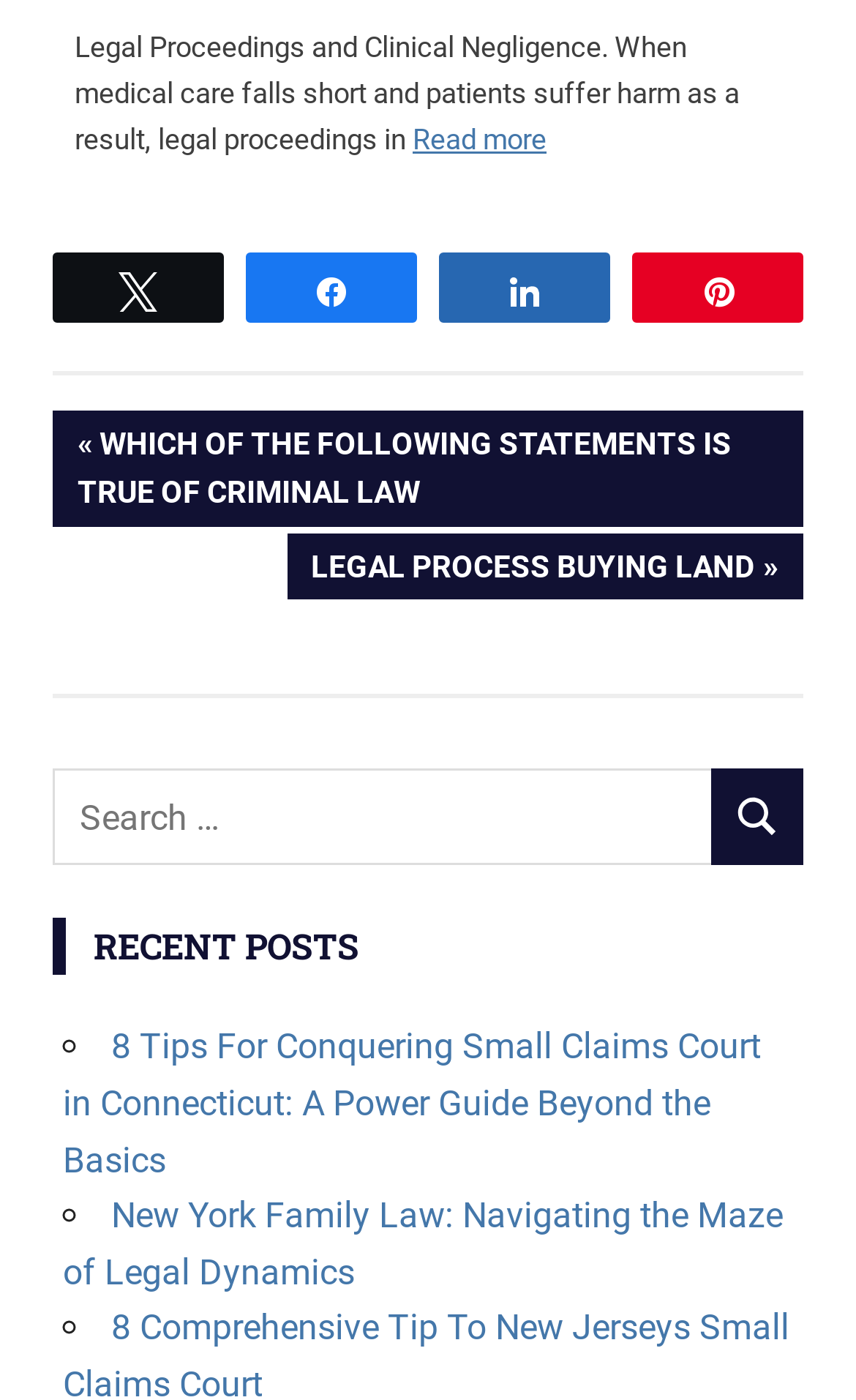Respond to the following query with just one word or a short phrase: 
What is the purpose of the search bar?

To search for posts